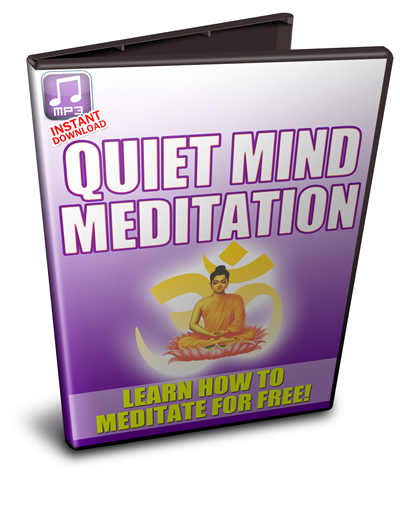Reply to the question with a single word or phrase:
What is the format of the meditation program?

mp3 Instant Download